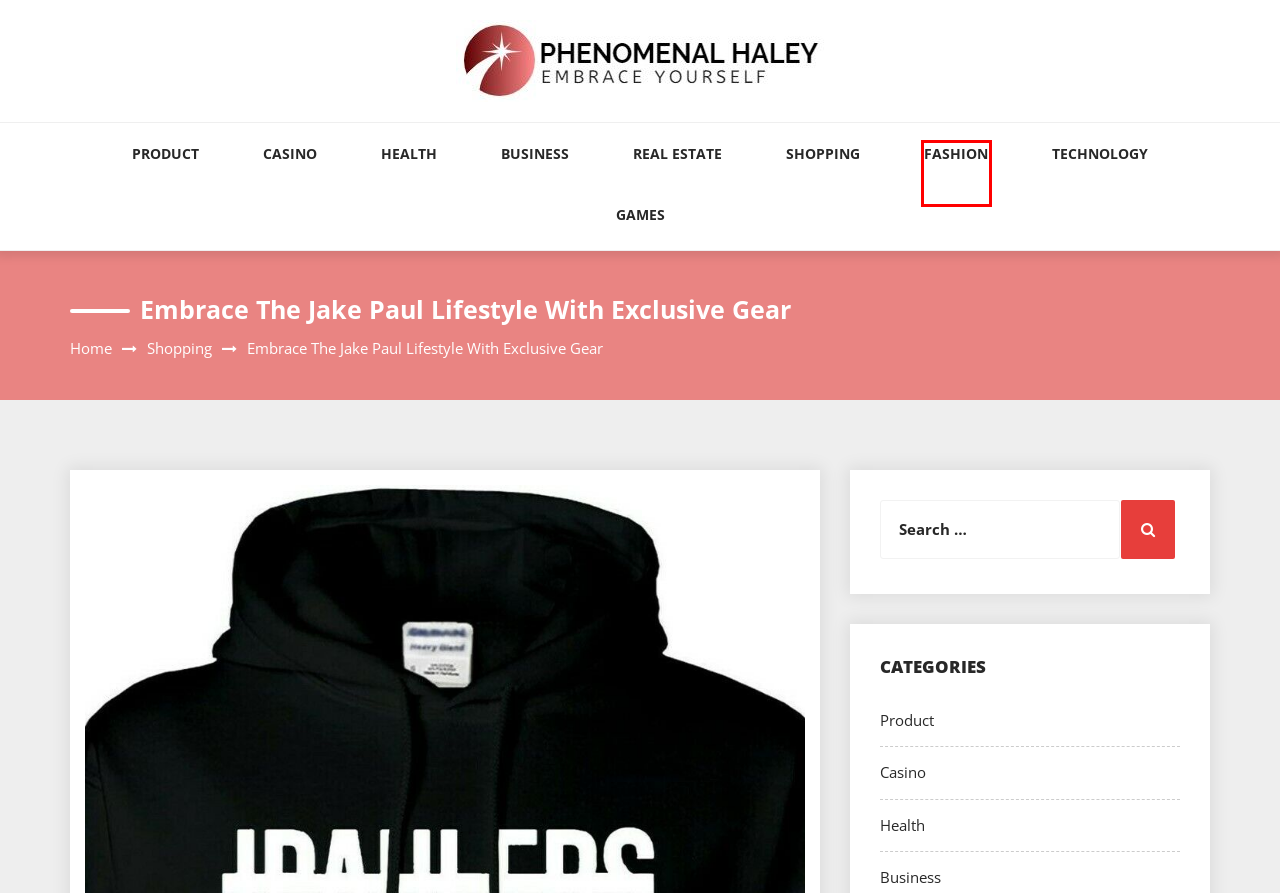You are presented with a screenshot of a webpage with a red bounding box. Select the webpage description that most closely matches the new webpage after clicking the element inside the red bounding box. The options are:
A. Health – Phenomenal Haley
B. Fashion – Phenomenal Haley
C. Phenomenal Haley – Embrace Your Phenomenal Self
D. Business – Phenomenal Haley
E. Shopping – Phenomenal Haley
F. Technology – Phenomenal Haley
G. Product – Phenomenal Haley
H. Real Estate – Phenomenal Haley

B